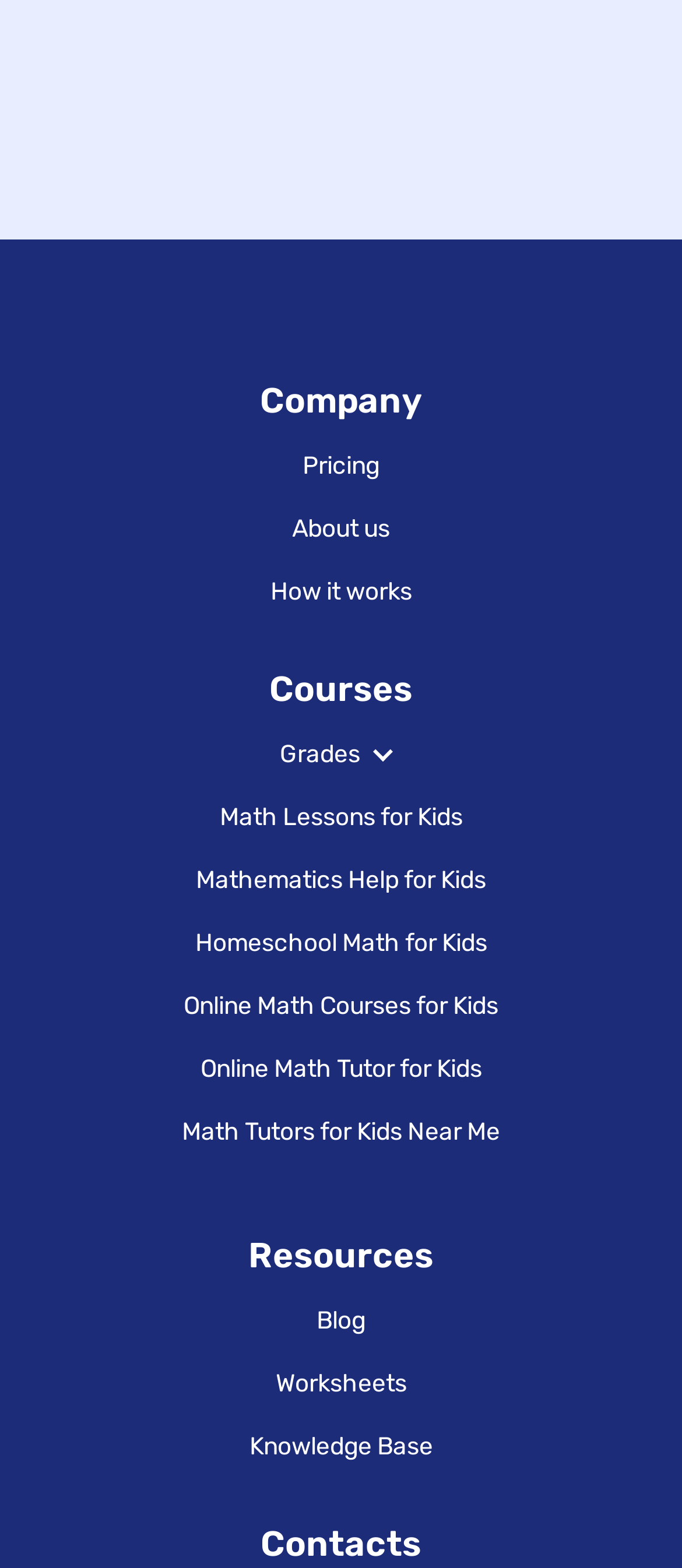Provide a brief response in the form of a single word or phrase:
What is the last section listed on the webpage?

Contacts